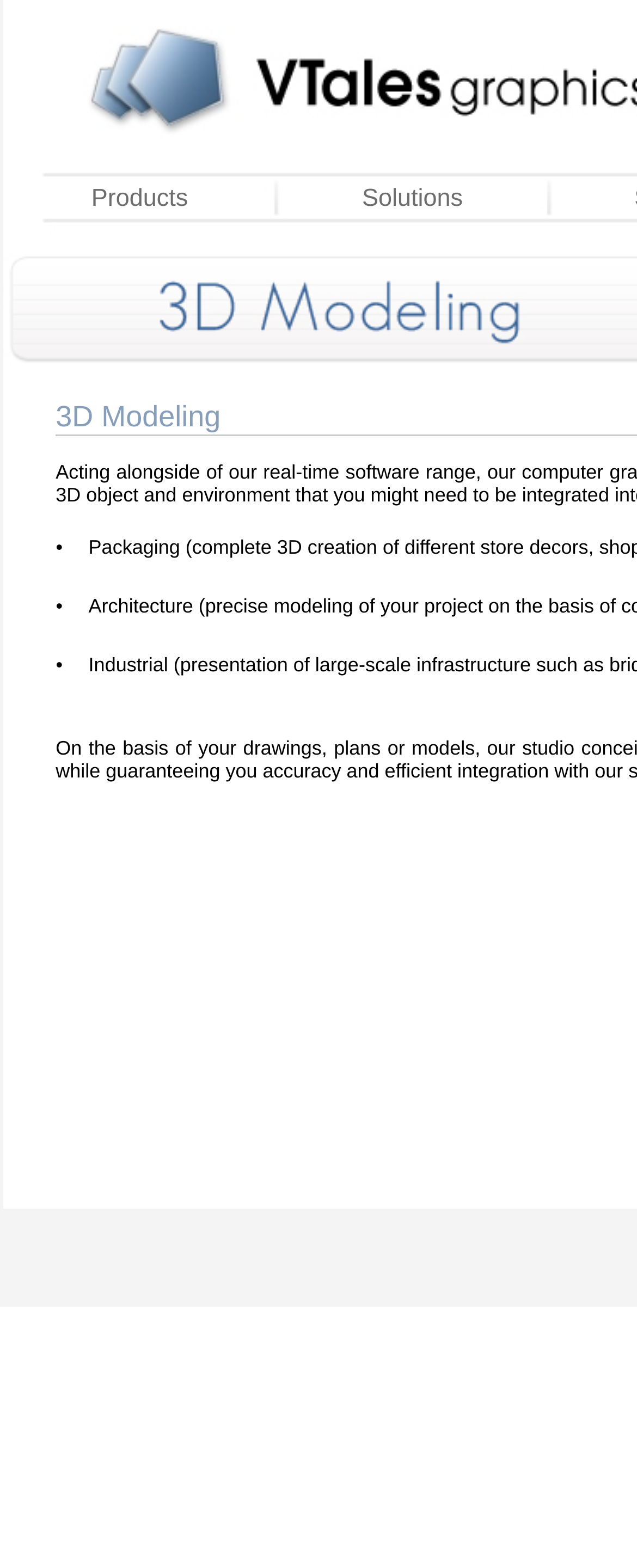How many table cells are there in the first row?
Based on the image, give a concise answer in the form of a single word or short phrase.

3